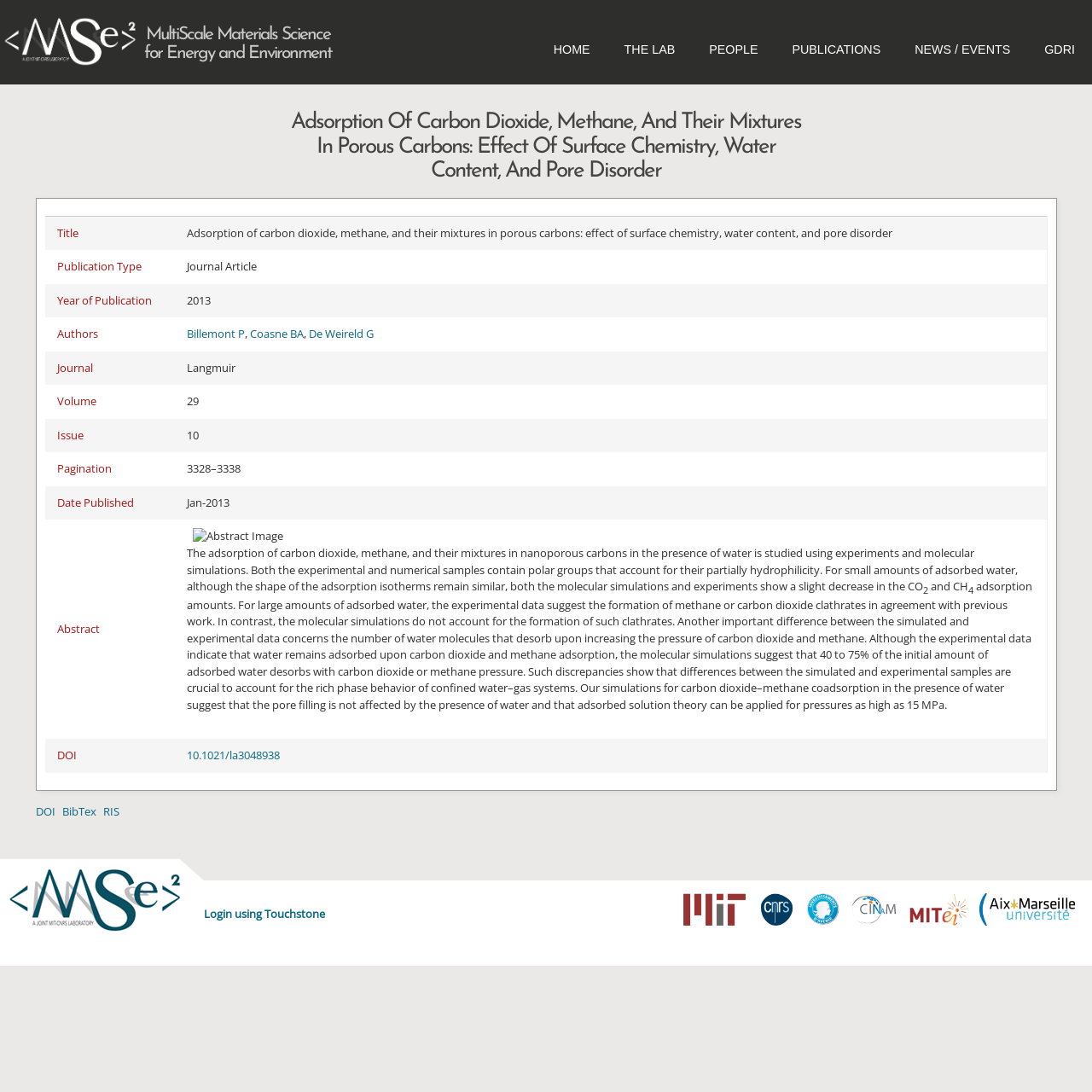Show me the bounding box coordinates of the clickable region to achieve the task as per the instruction: "Click on the 'HOME' link".

[0.491, 0.031, 0.556, 0.061]